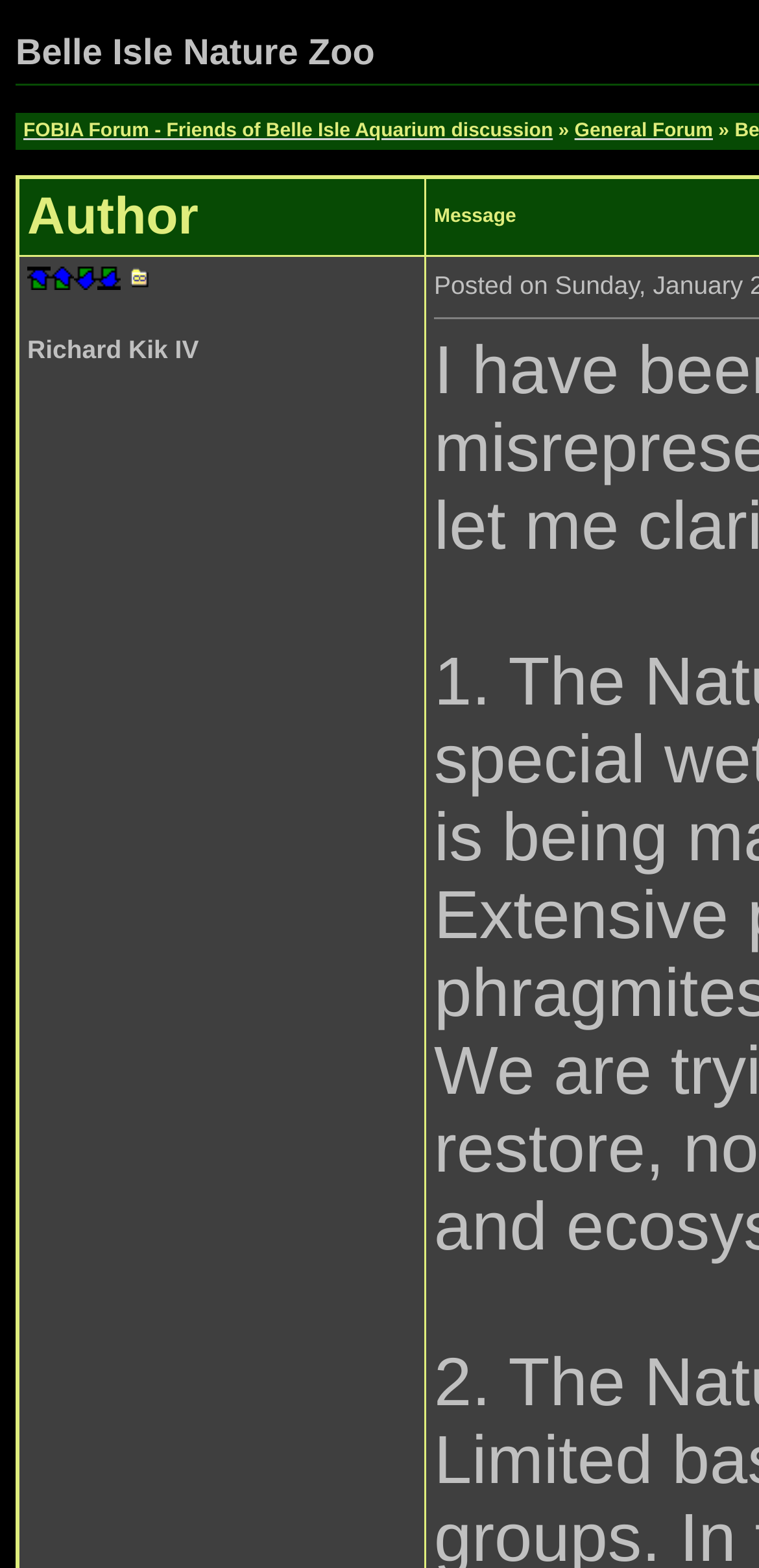Determine the bounding box of the UI element mentioned here: "January 25, 2024February 6, 2024". The coordinates must be in the format [left, top, right, bottom] with values ranging from 0 to 1.

None